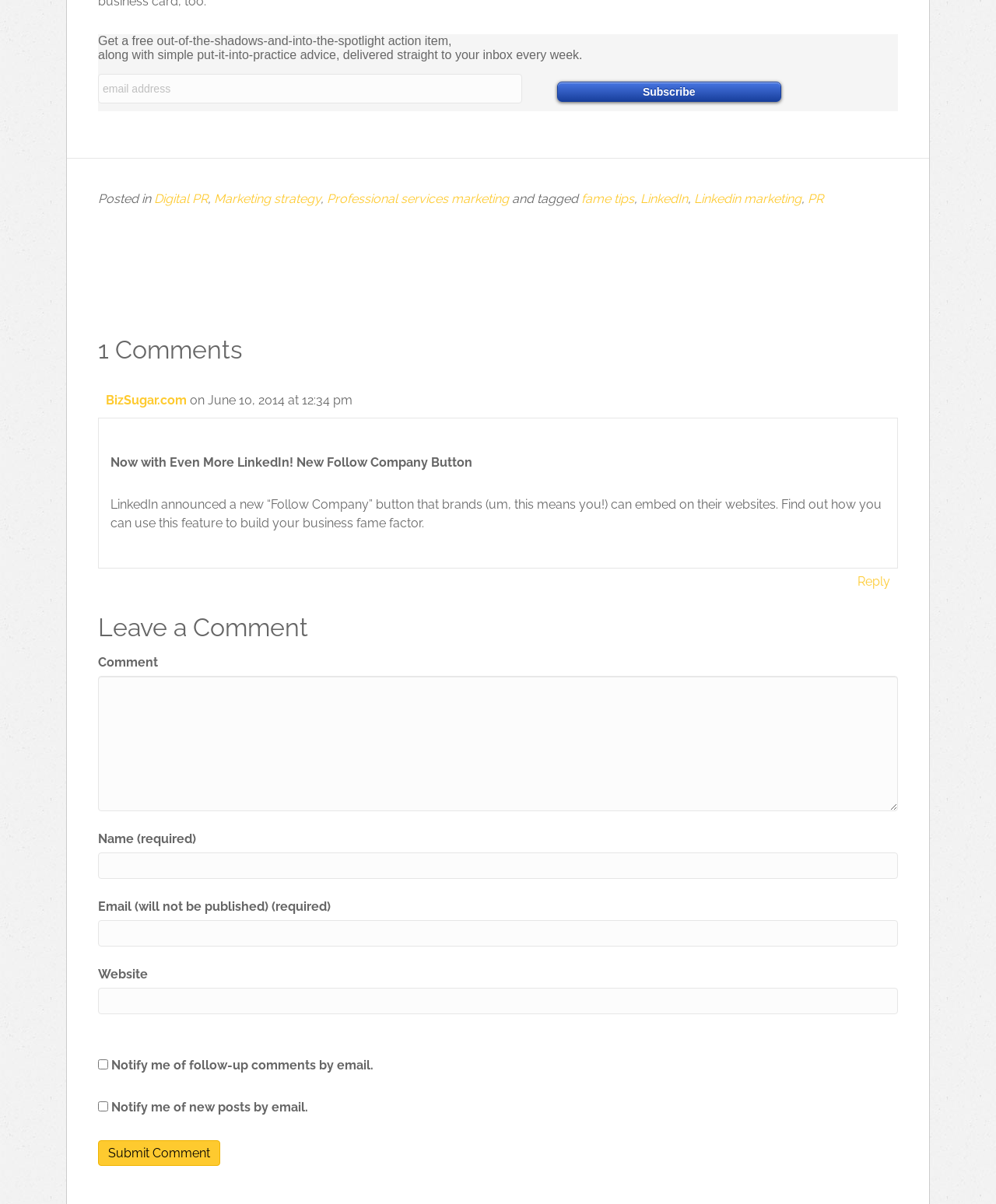Please identify the bounding box coordinates of the element's region that should be clicked to execute the following instruction: "Leave a comment". The bounding box coordinates must be four float numbers between 0 and 1, i.e., [left, top, right, bottom].

[0.098, 0.561, 0.902, 0.674]